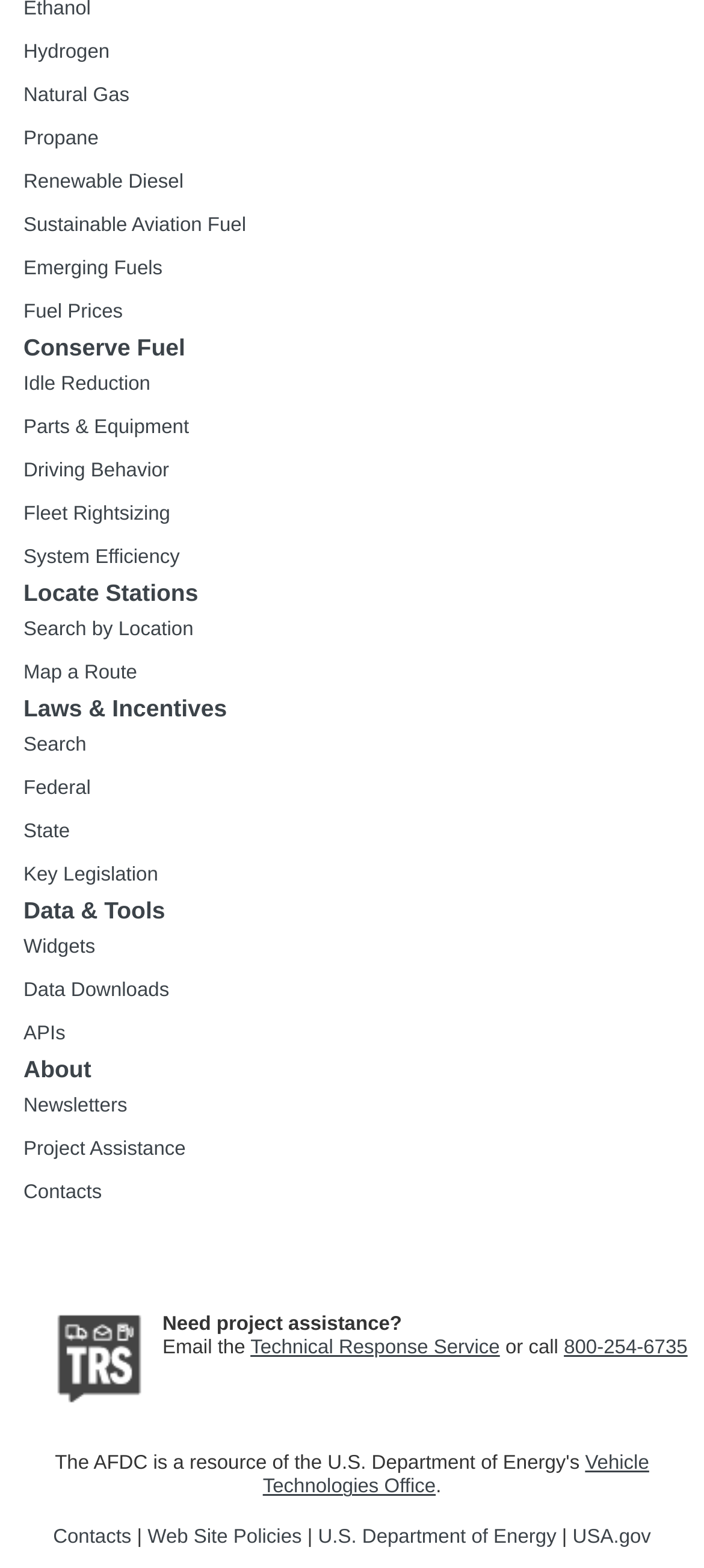What is the purpose of the 'Locate Stations' section?
Look at the image and respond with a single word or a short phrase.

Search by location or map a route